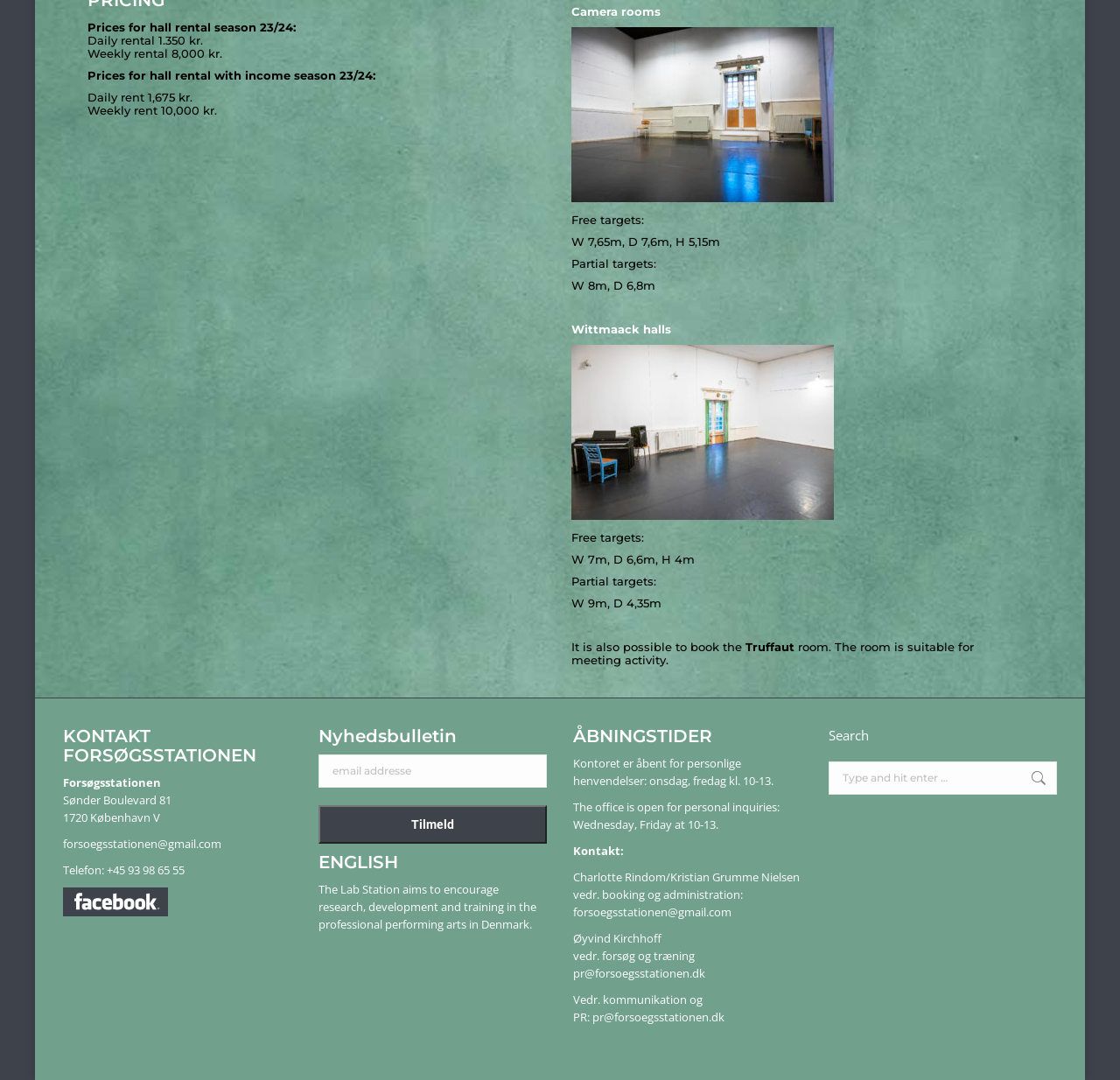Based on the element description, predict the bounding box coordinates (top-left x, top-left y, bottom-right x, bottom-right y) for the UI element in the screenshot: name="subscribe" value="Tilmeld"

[0.284, 0.746, 0.488, 0.781]